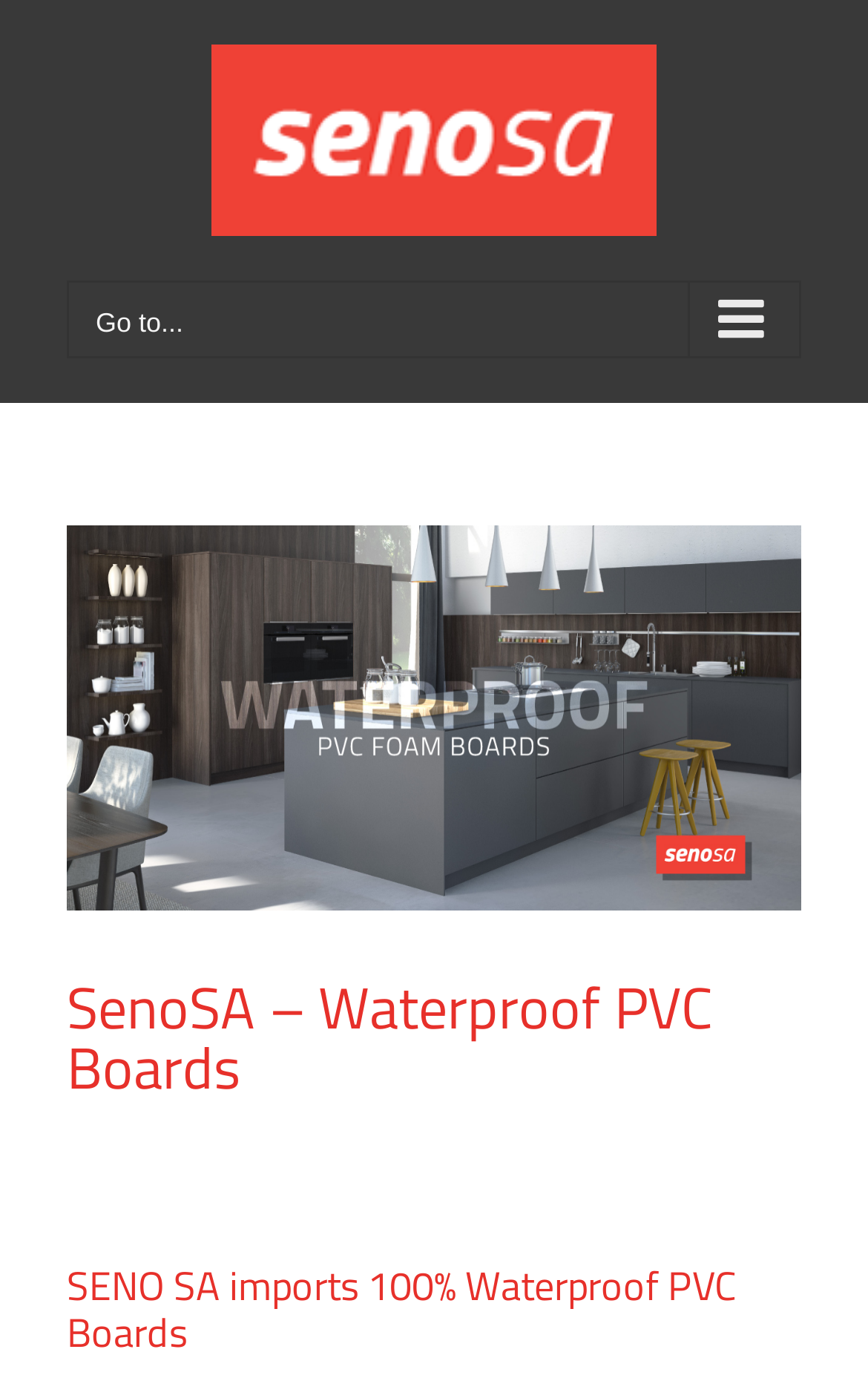Answer in one word or a short phrase: 
What is the main product of SenoSA?

Waterproof PVC Boards